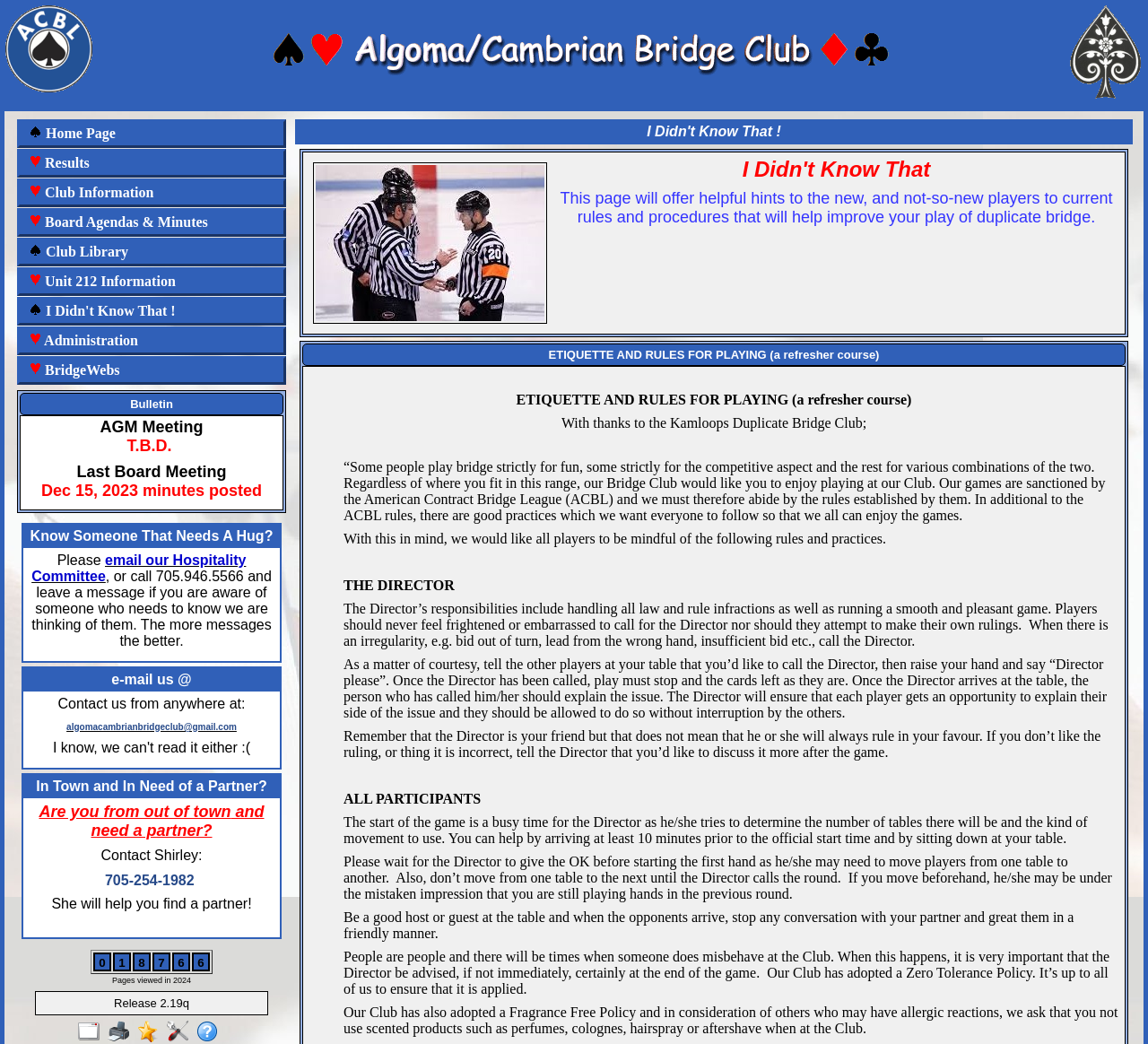What are the four suits in bridge?
Examine the image and provide an in-depth answer to the question.

The four suits in bridge can be found in the images at the top of the webpage, which are 'Spade', 'Heart', 'Diamond', and 'Club'.